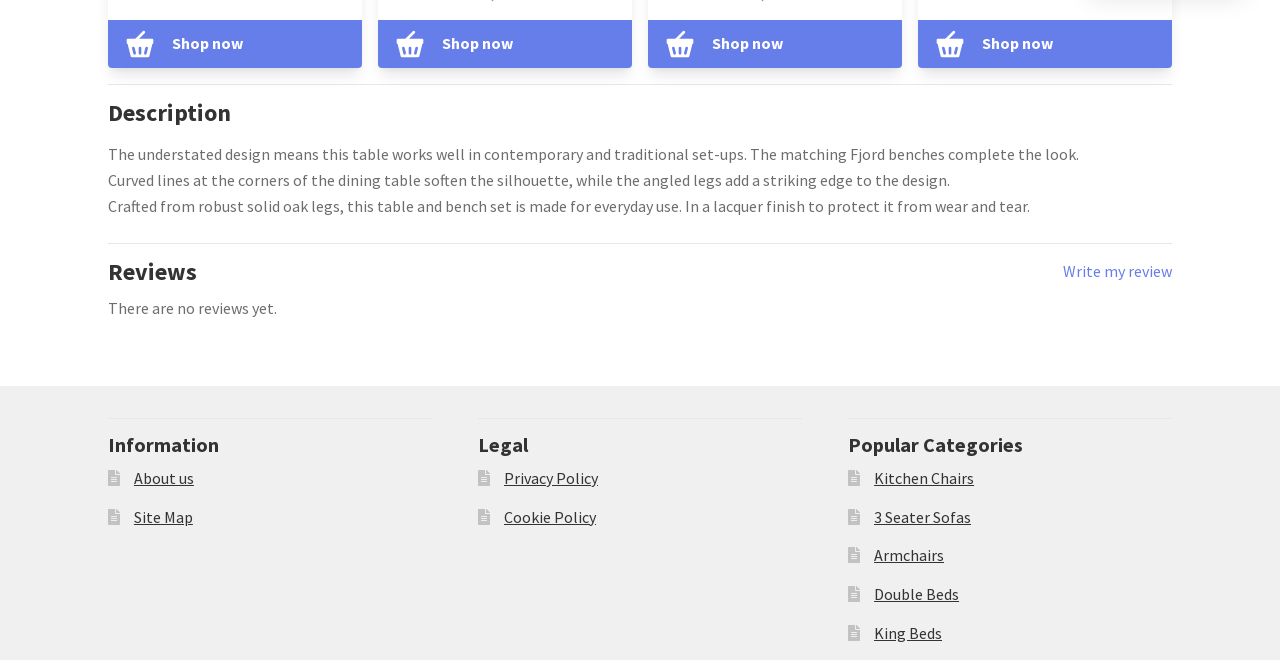What is the material used for the table legs?
Examine the image closely and answer the question with as much detail as possible.

The table legs are crafted from robust solid oak, as mentioned in the product description, which suggests that the table is made for everyday use.